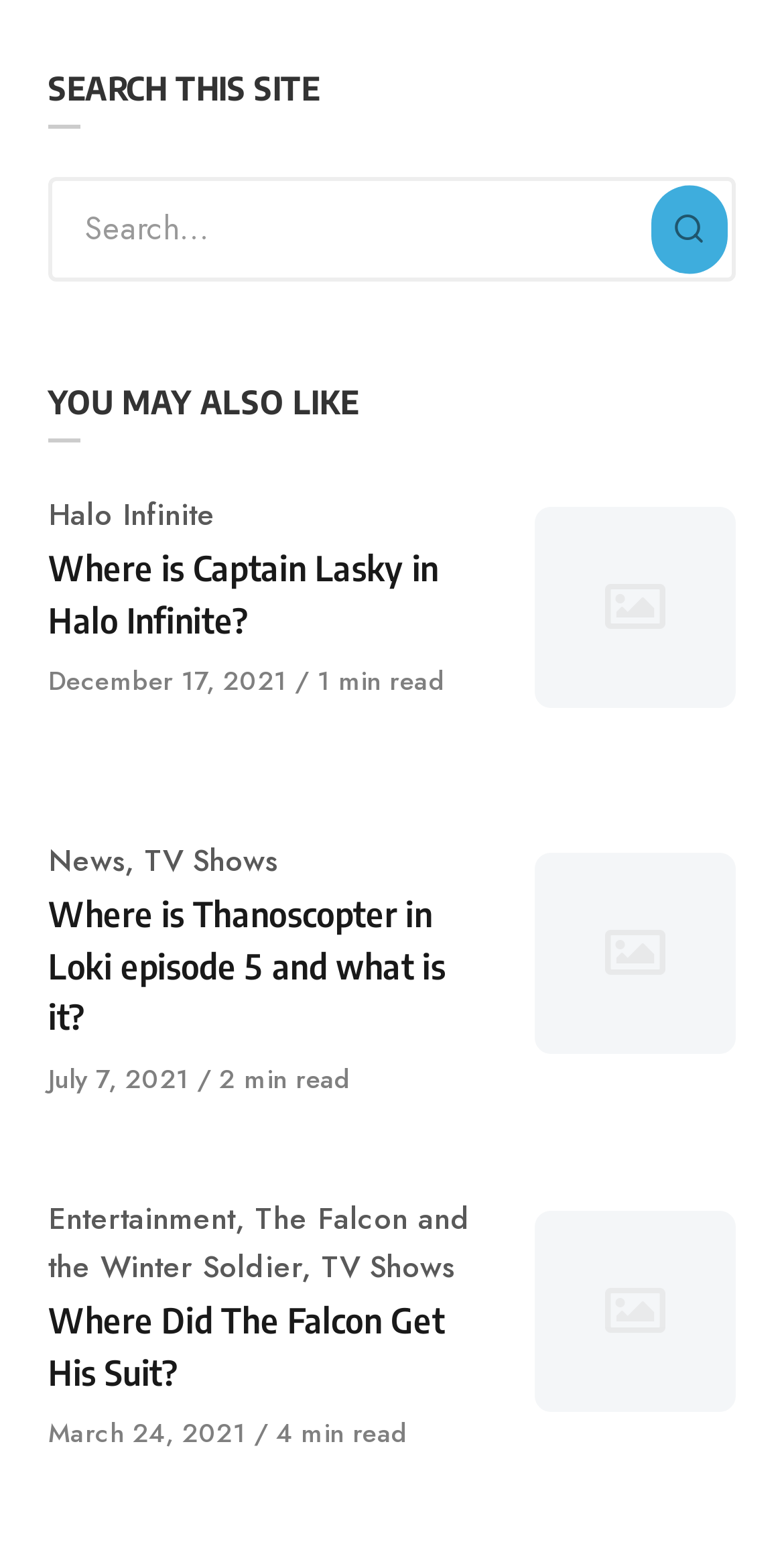Given the description of a UI element: "Entertainment", identify the bounding box coordinates of the matching element in the webpage screenshot.

[0.062, 0.774, 0.3, 0.803]